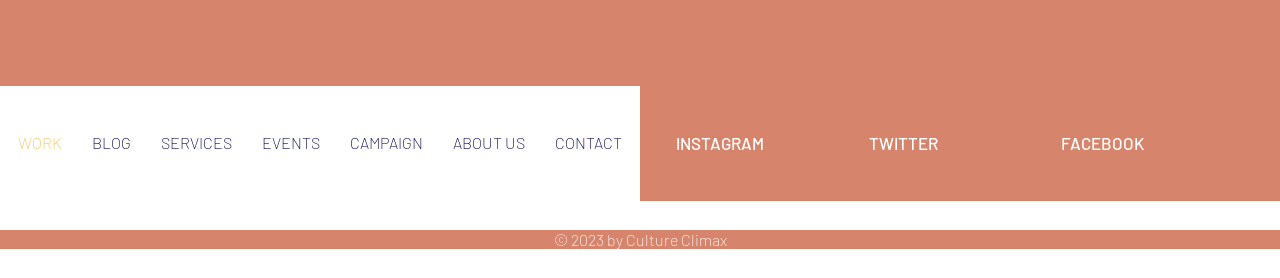Please locate the bounding box coordinates of the element's region that needs to be clicked to follow the instruction: "go to work page". The bounding box coordinates should be provided as four float numbers between 0 and 1, i.e., [left, top, right, bottom].

[0.002, 0.407, 0.06, 0.623]